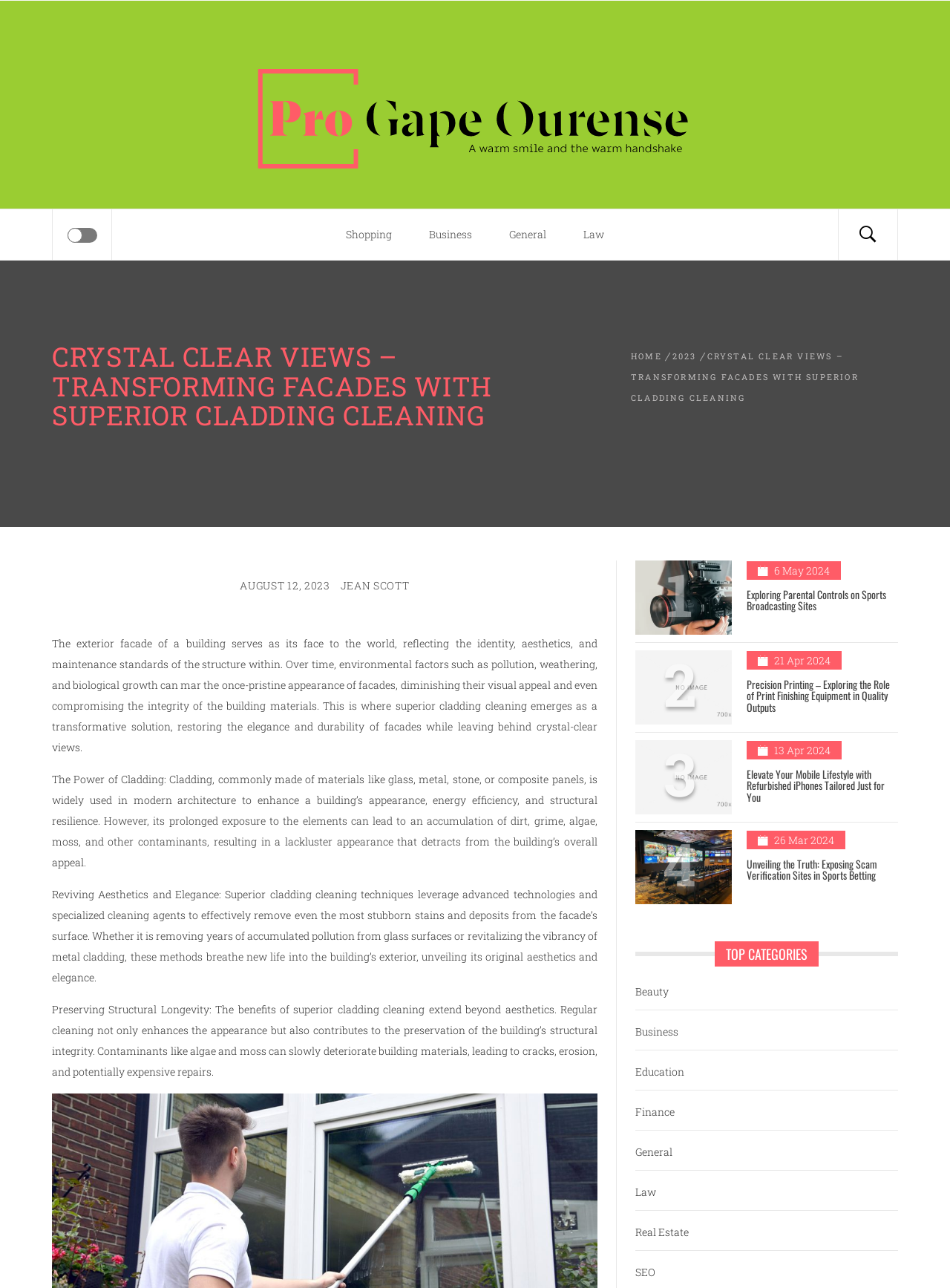What is the category of the article 'Elevate Your Mobile Lifestyle with Refurbished iPhones Tailored Just for You'?
Carefully examine the image and provide a detailed answer to the question.

Based on the webpage's content, I found that the article 'Elevate Your Mobile Lifestyle with Refurbished iPhones Tailored Just for You' is categorized under 'General', as it is not specifically related to any of the other categories listed, such as Business, Education, Finance, Law, or Real Estate.